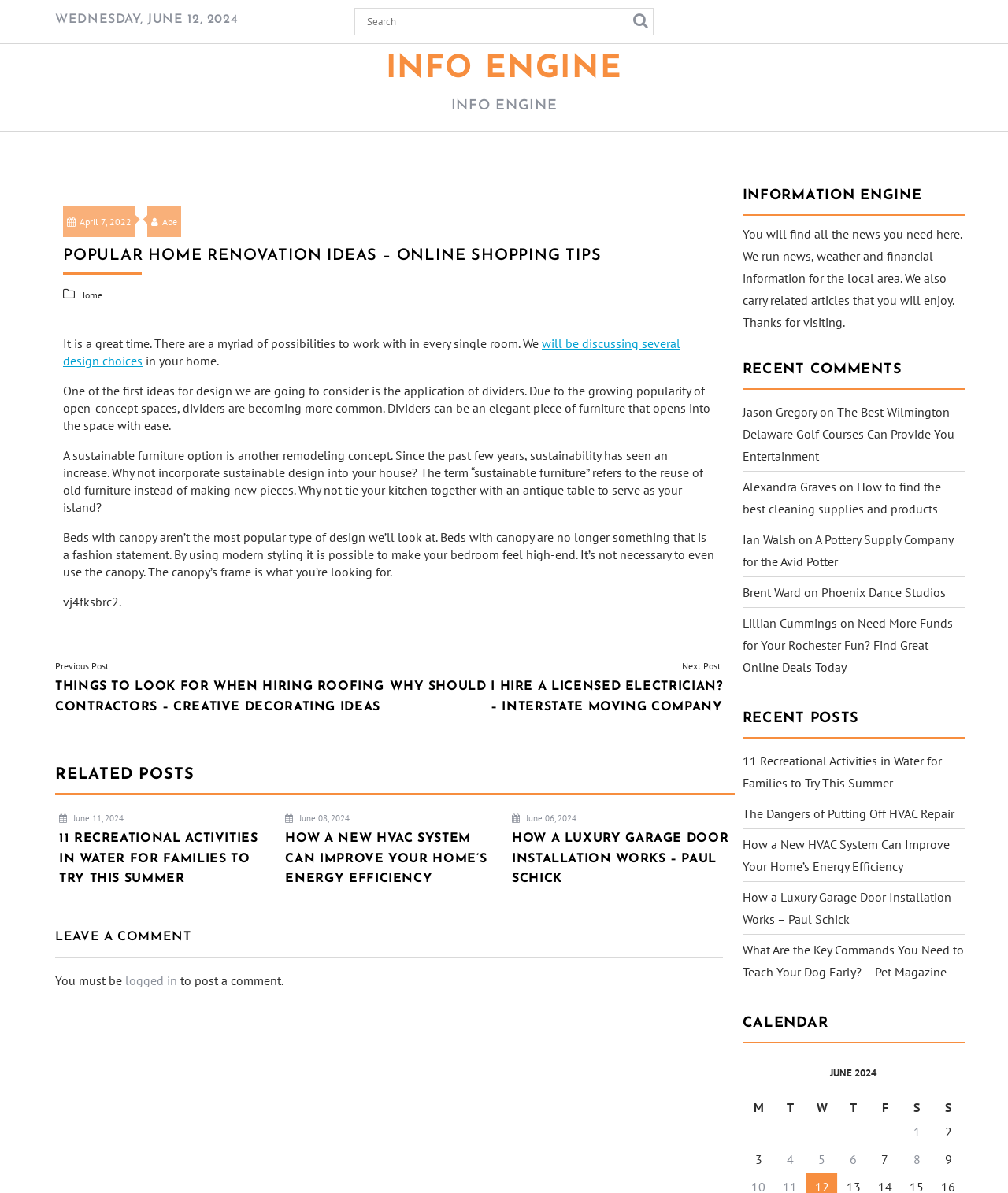Provide a single word or phrase answer to the question: 
What is the theme of the 'RELATED POSTS' section?

Home and family